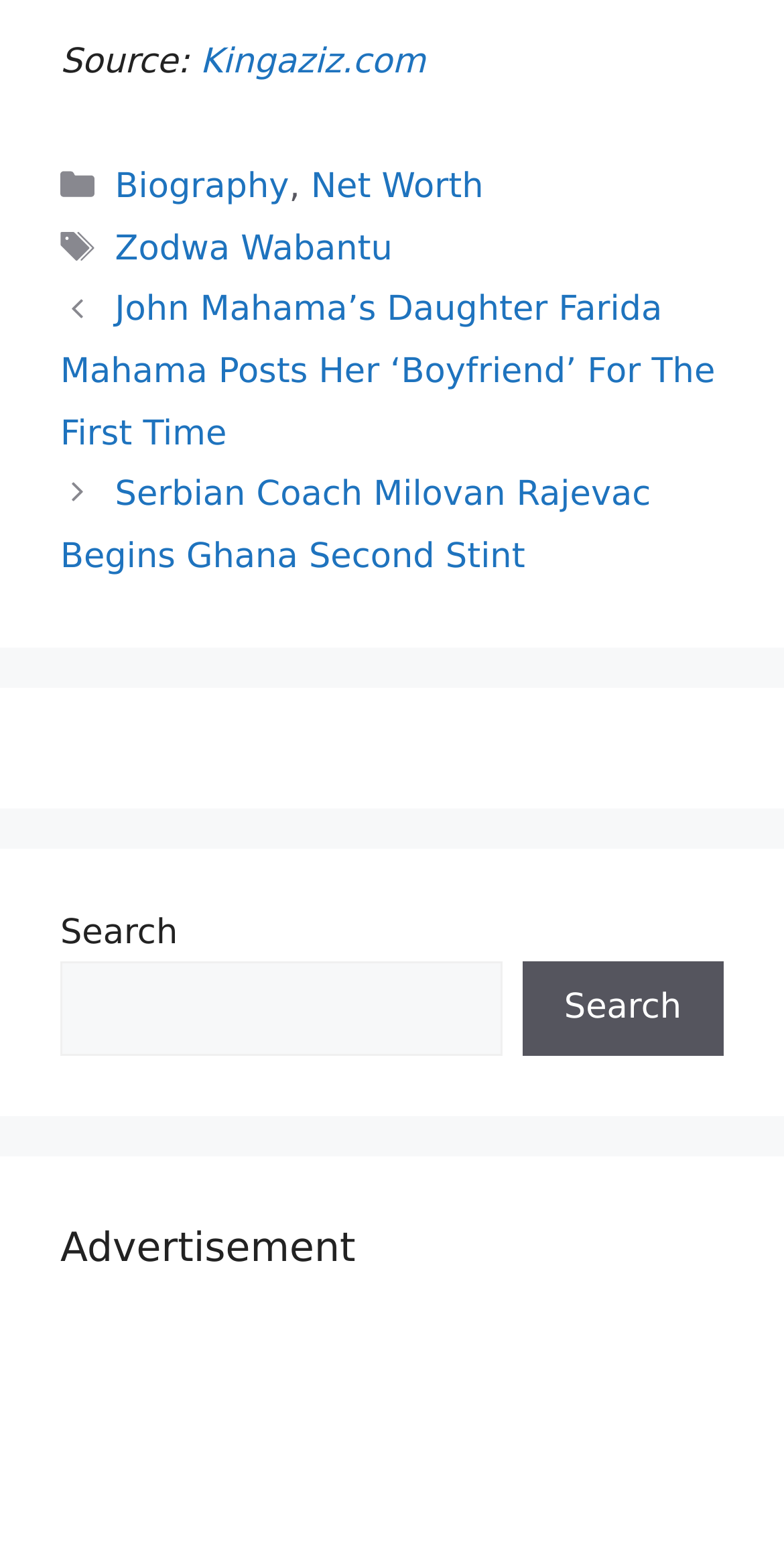What are the categories listed?
Analyze the image and deliver a detailed answer to the question.

The categories are listed in the footer section of the webpage, inside static text elements with bounding box coordinates of [0.144, 0.102, 0.379, 0.127] and [0.396, 0.107, 0.617, 0.133] respectively, separated by a comma.